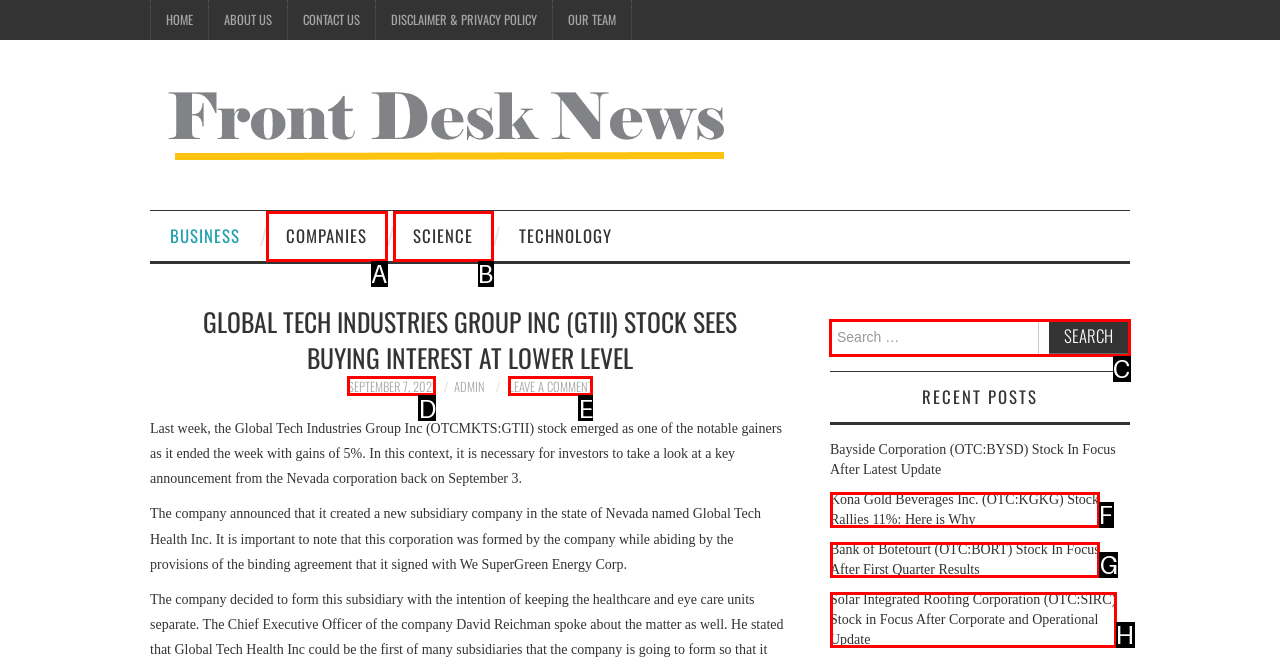Point out the correct UI element to click to carry out this instruction: Click on Oral Hygiene
Answer with the letter of the chosen option from the provided choices directly.

None